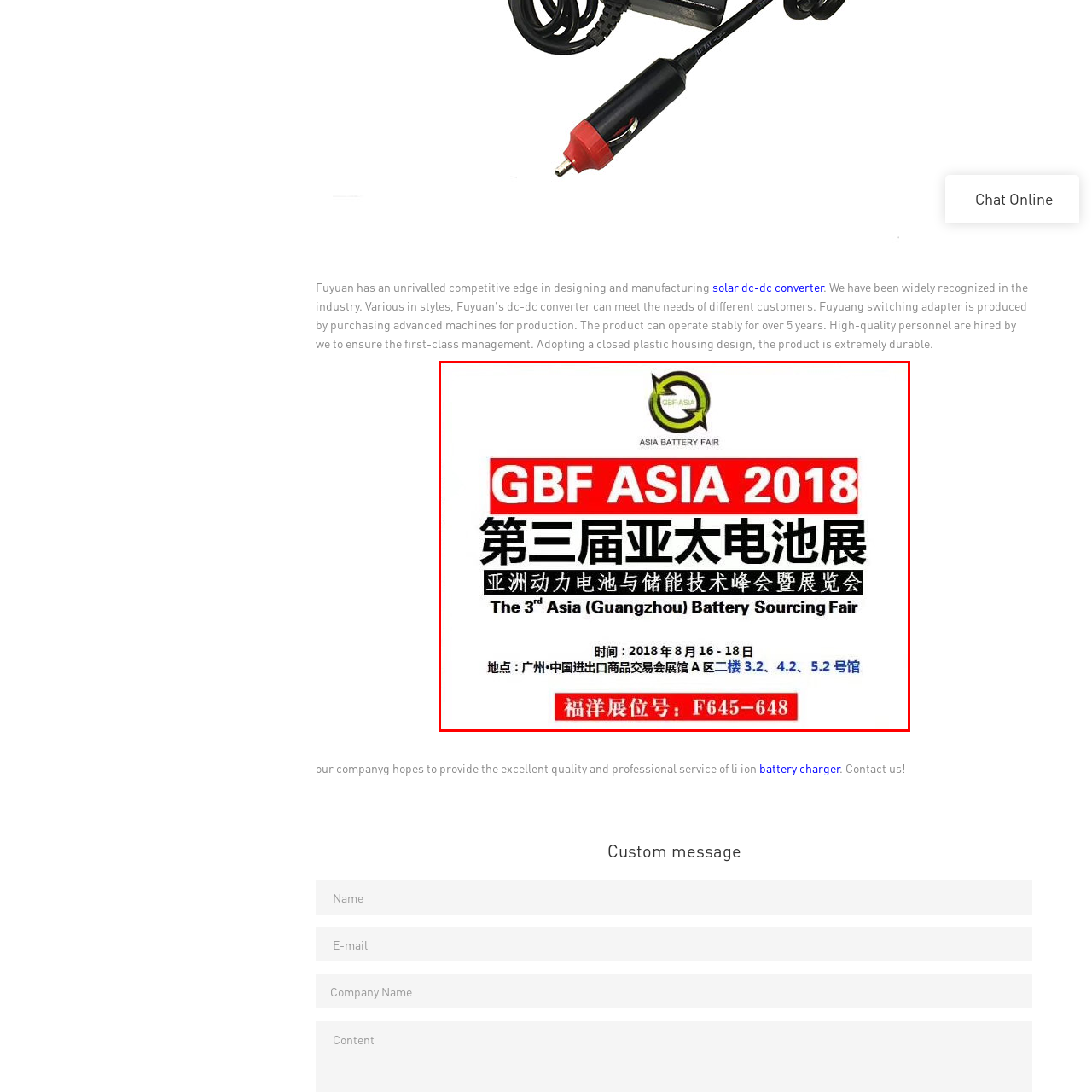Detail the features and elements seen in the red-circled portion of the image.

The image showcases a promotional graphic for the "GBF ASIA 2018," highlighting the 3rd Asia (Guangzhou) Battery Sourcing Fair. The event is scheduled to take place from August 16 to 18, 2018, at the Guangzhou Import and Export Fair Complex, in sections 3.2, 4.2, and 5.2. The graphic features a stylized logo at the top with the text "GBF ASIA" prominently displayed, indicating the fair's focus on battery technology and industry advancements. Additionally, the fair location is specified as F645-648. The design combines both English and Chinese text to reach a broader audience, emphasizing its international appeal within the battery sourcing sector.